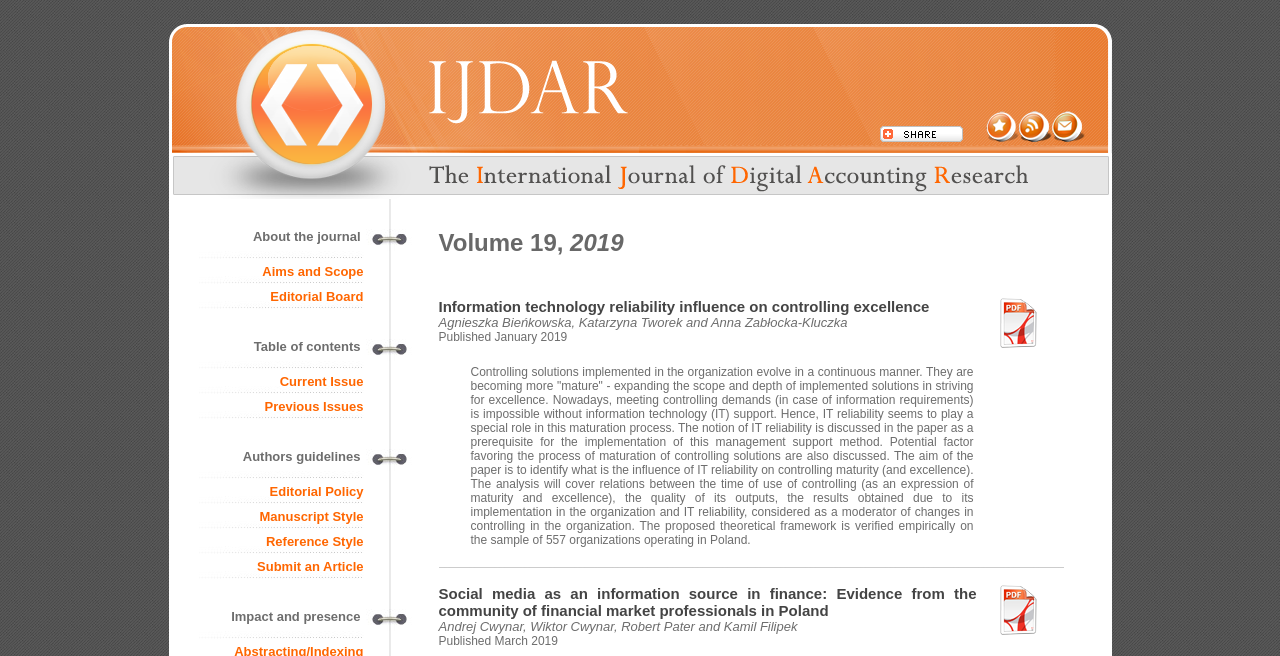Bounding box coordinates should be provided in the format (top-left x, top-left y, bottom-right x, bottom-right y) with all values between 0 and 1. Identify the bounding box for this UI element: Submit an Article

[0.201, 0.852, 0.284, 0.875]